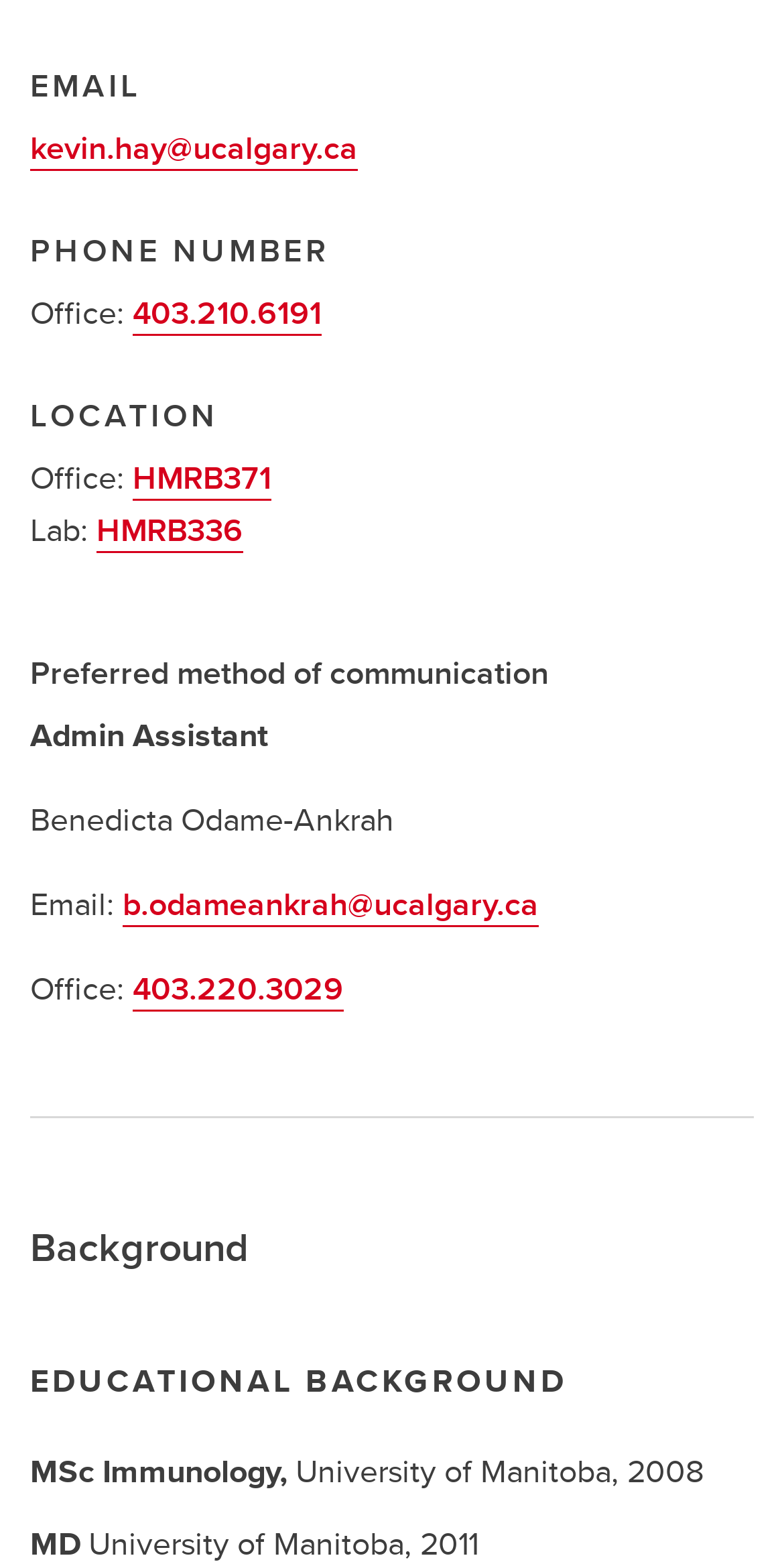What is the year the degree was earned?
Provide an in-depth and detailed answer to the question.

I found the year the degree was earned by looking at the 'EDUCATIONAL BACKGROUND' section, where it is listed as '2008'.